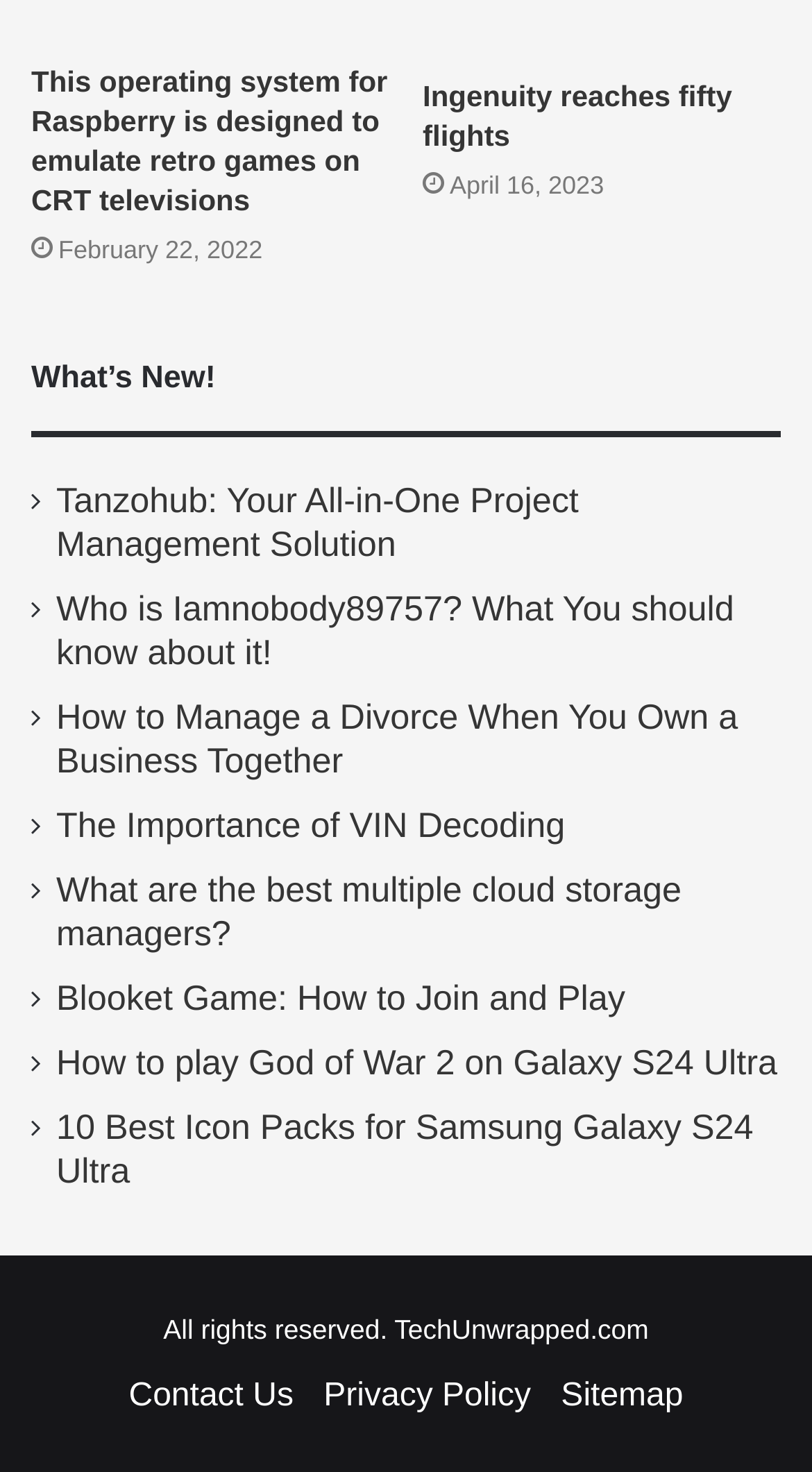Please study the image and answer the question comprehensively:
What is the purpose of the 'Contact Us' link?

I found the 'Contact Us' link at the bottom of the page, which is likely intended for users to contact the website administrators or owners for various purposes, such as feedback, inquiries, or support.